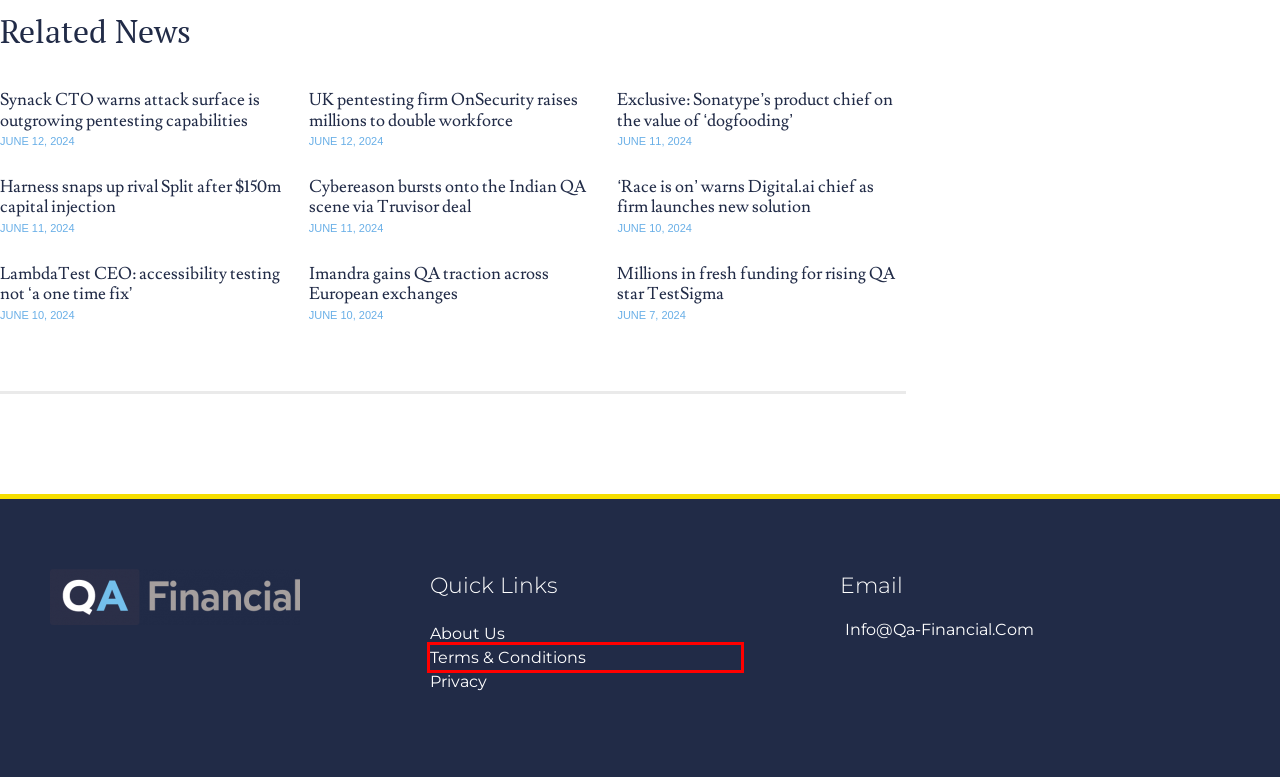Review the screenshot of a webpage that includes a red bounding box. Choose the webpage description that best matches the new webpage displayed after clicking the element within the bounding box. Here are the candidates:
A. UK pentesting firm OnSecurity raises millions - QA Financial
B. Cybereason bursts onto the Indian QA scene - QA Financial
C. Harness snaps up rival Split - QA Financial
D. Millions in fresh funding for rising QA star TestSigma - QA Financial
E. LambdaTest CEO: accessibility testing not ‘a one time fix’ - QA Financial
F. Privacy & Data Protection Policy - QA Financial
G. Synack CTO warns attack surface is outgrowing - QA Financial
H. Sonatype exec on the value of ‘dogfooding’ - QA Financial

F